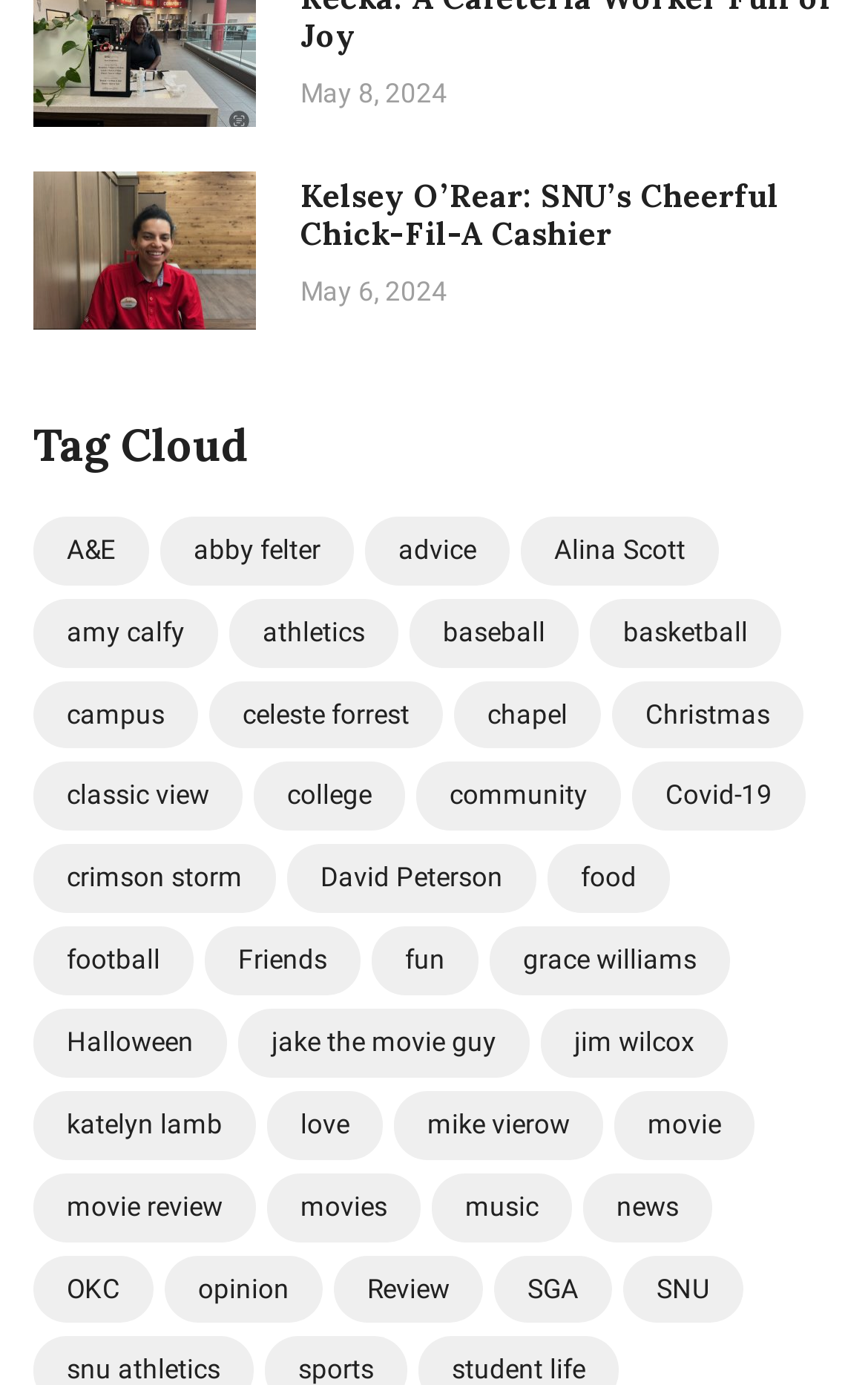Identify the bounding box coordinates for the region to click in order to carry out this instruction: "Read articles about 'A&E'". Provide the coordinates using four float numbers between 0 and 1, formatted as [left, top, right, bottom].

[0.038, 0.373, 0.172, 0.422]